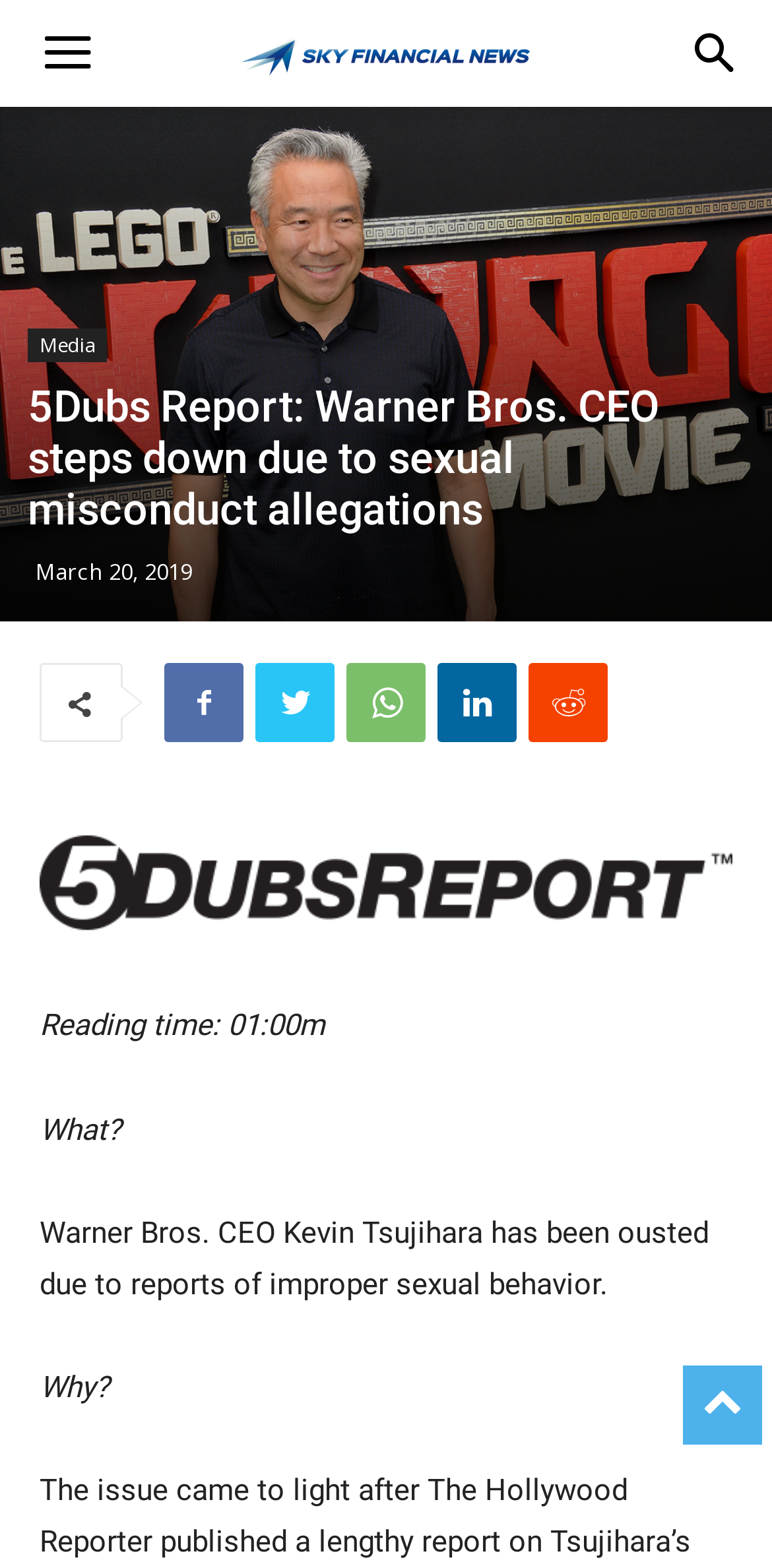Predict the bounding box coordinates of the area that should be clicked to accomplish the following instruction: "Click the home button". The bounding box coordinates should consist of four float numbers between 0 and 1, i.e., [left, top, right, bottom].

[0.856, 0.0, 1.0, 0.068]